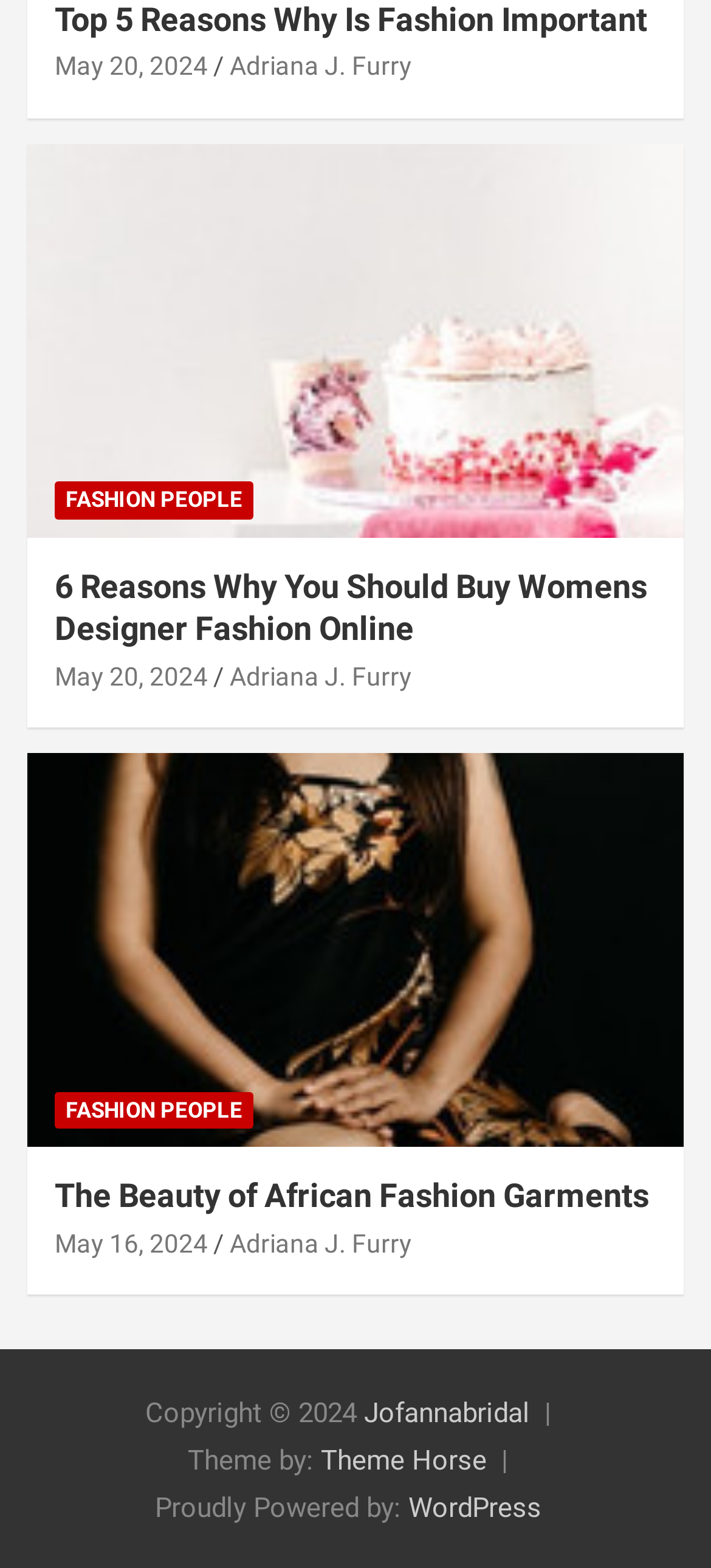Give a one-word or short phrase answer to the question: 
What is the date of the first article?

May 20, 2024